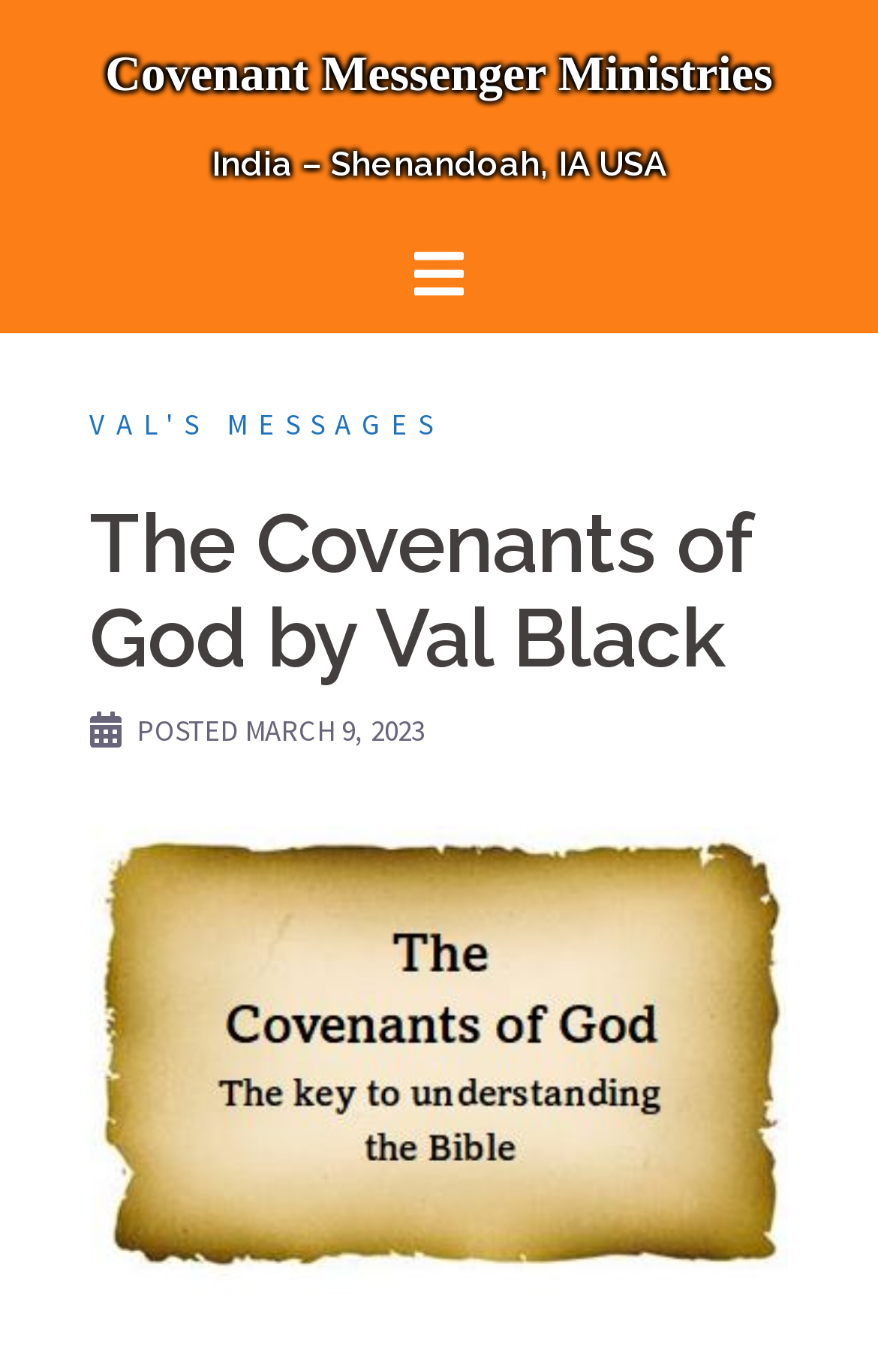Identify and extract the main heading of the webpage.

Covenant Messenger Ministries